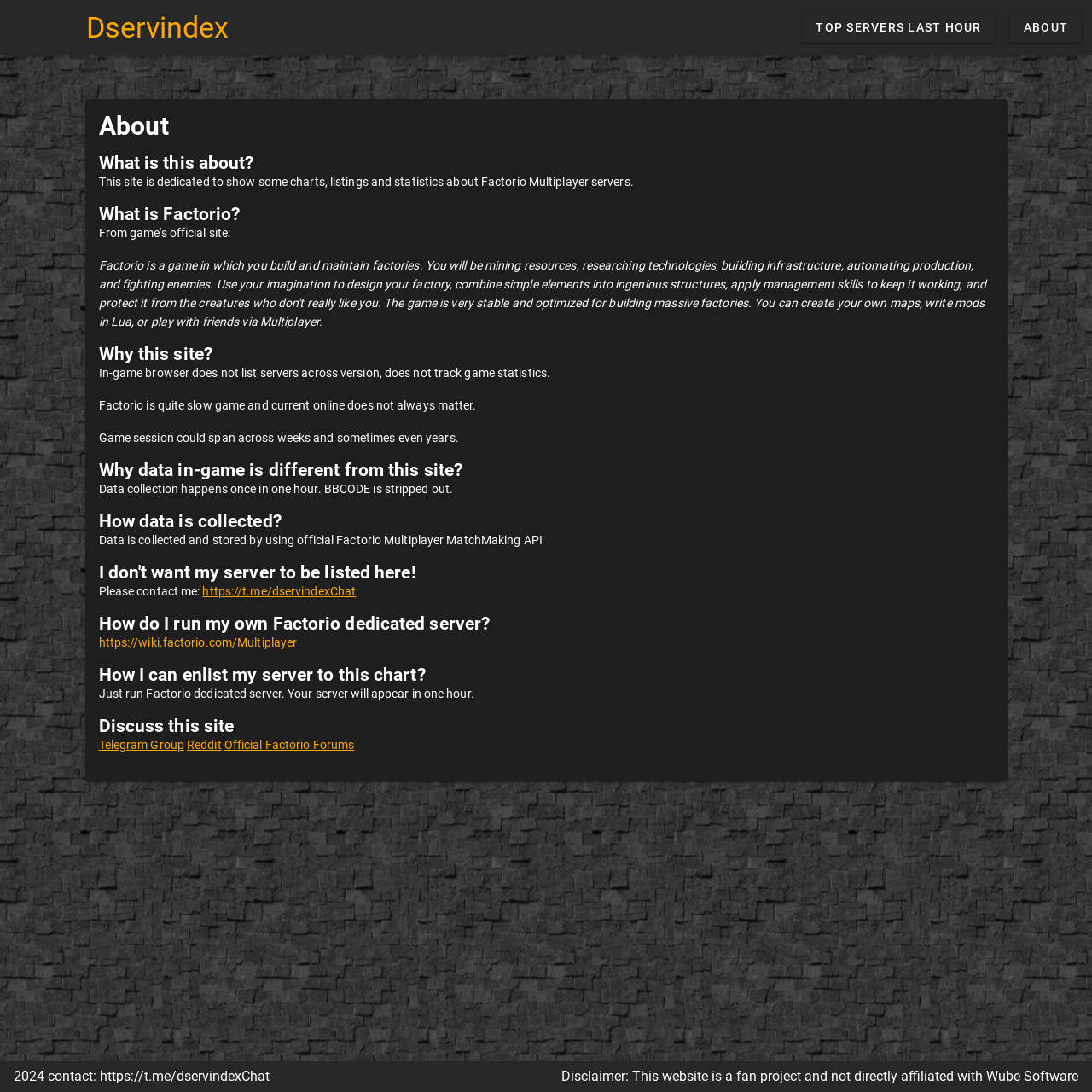Kindly respond to the following question with a single word or a brief phrase: 
What should I do if I don't want my server to be listed on this website?

Contact the website owner